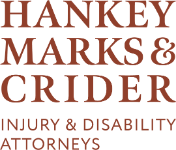What type of cases does the law firm specialize in? Based on the screenshot, please respond with a single word or phrase.

Injury and disability